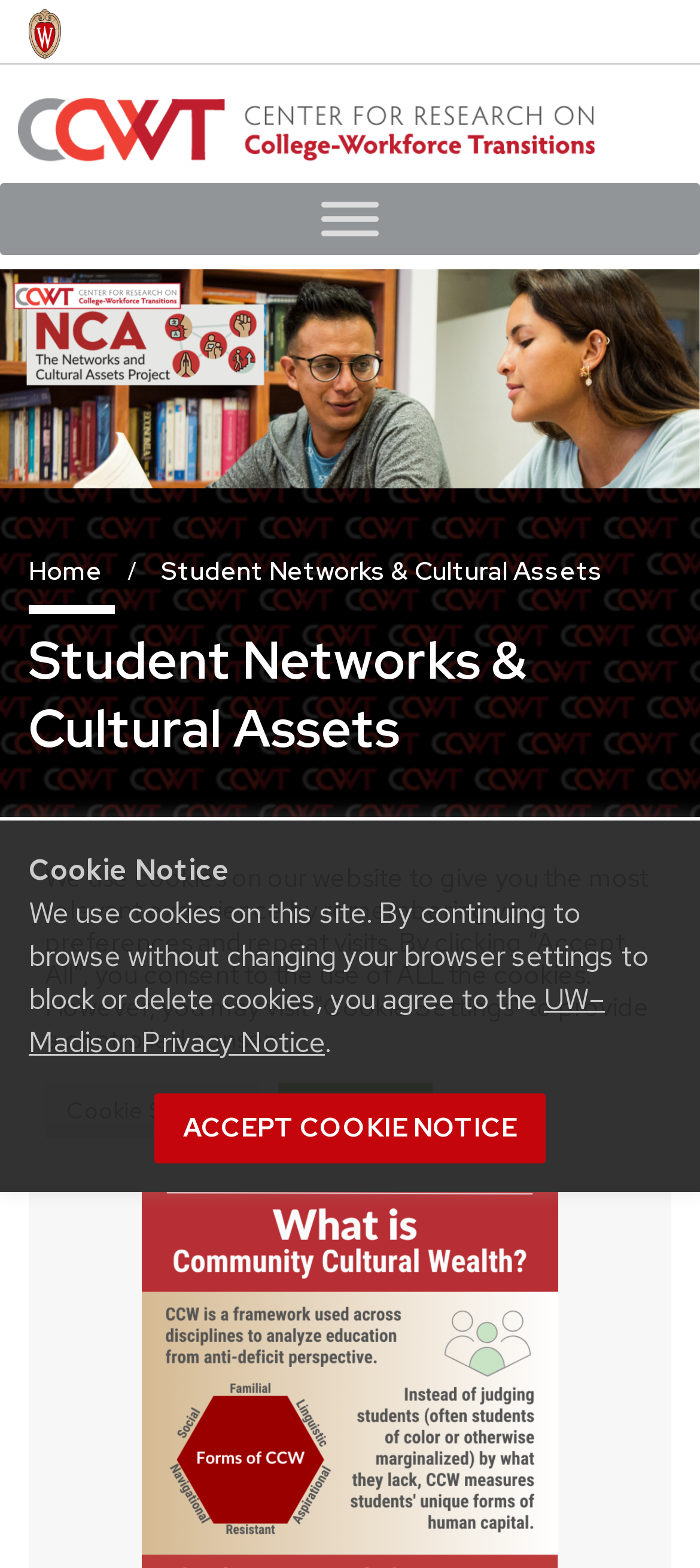Find the bounding box coordinates of the element to click in order to complete this instruction: "Learn about the most lucrative businesses in Nigeria". The bounding box coordinates must be four float numbers between 0 and 1, denoted as [left, top, right, bottom].

None